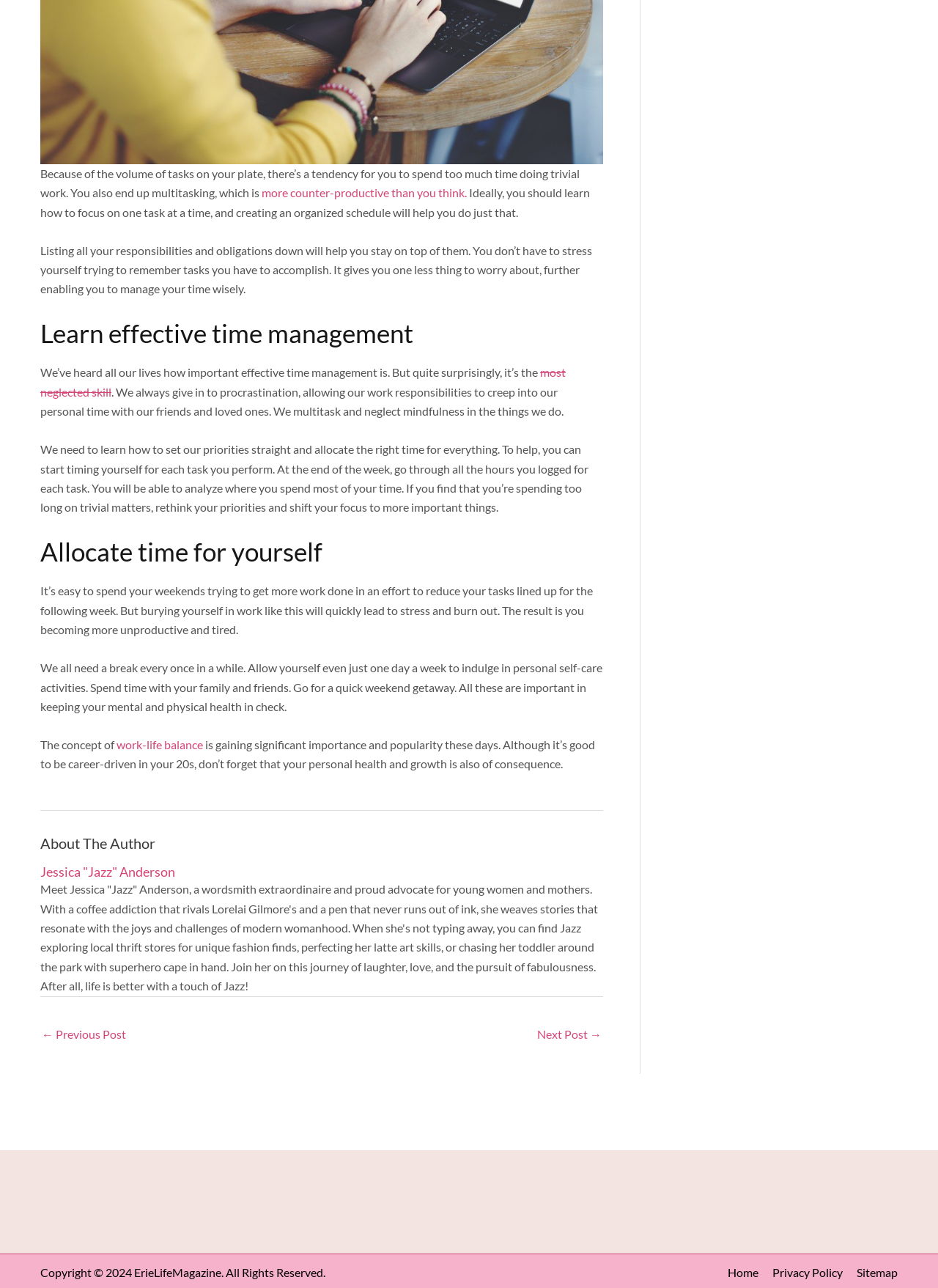Please predict the bounding box coordinates (top-left x, top-left y, bottom-right x, bottom-right y) for the UI element in the screenshot that fits the description: # endpoint protection

None